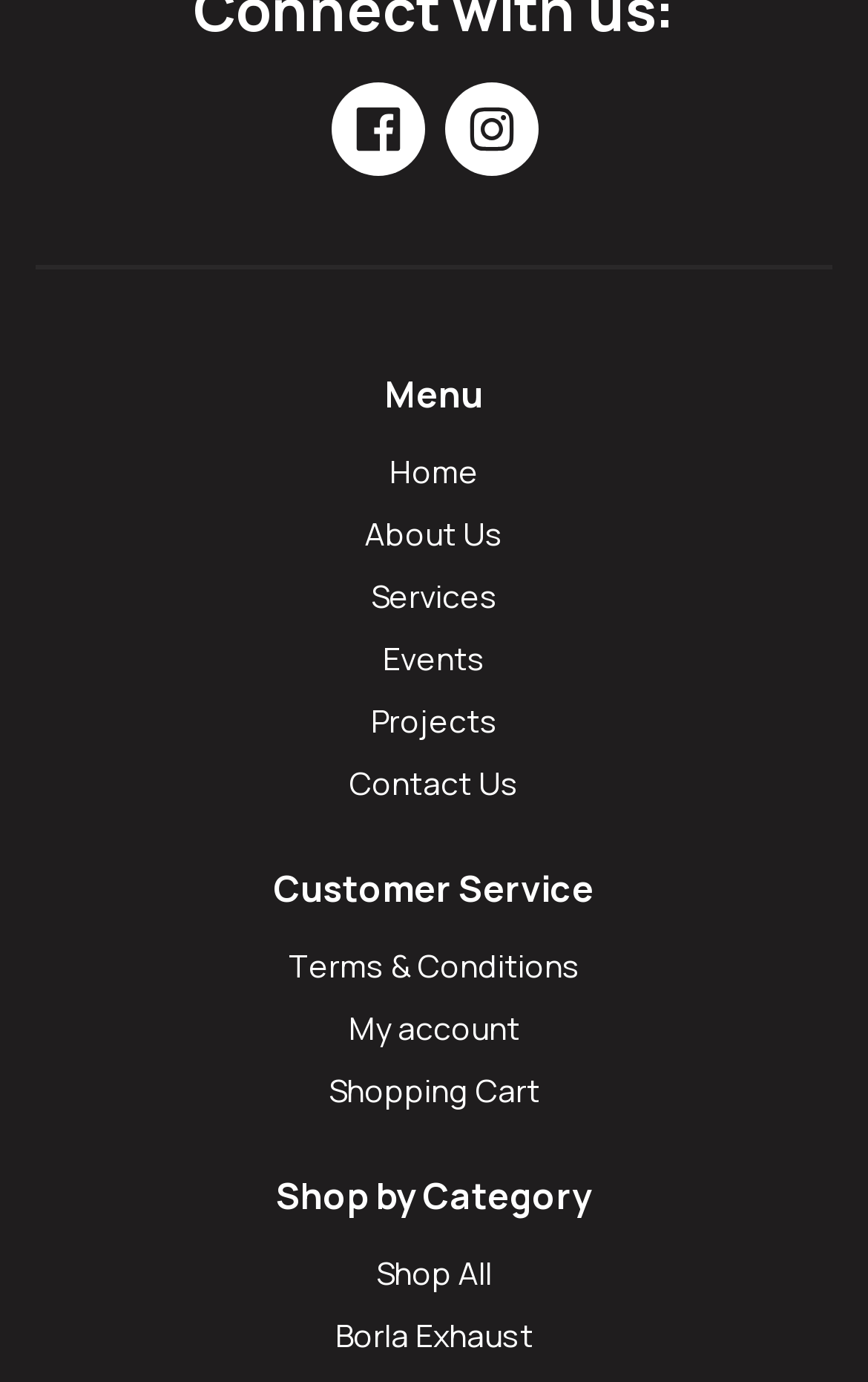What is the last menu item?
Using the image as a reference, deliver a detailed and thorough answer to the question.

I looked at the menu items under the 'Shop by Category' heading and found that the last item is 'Shop All'.